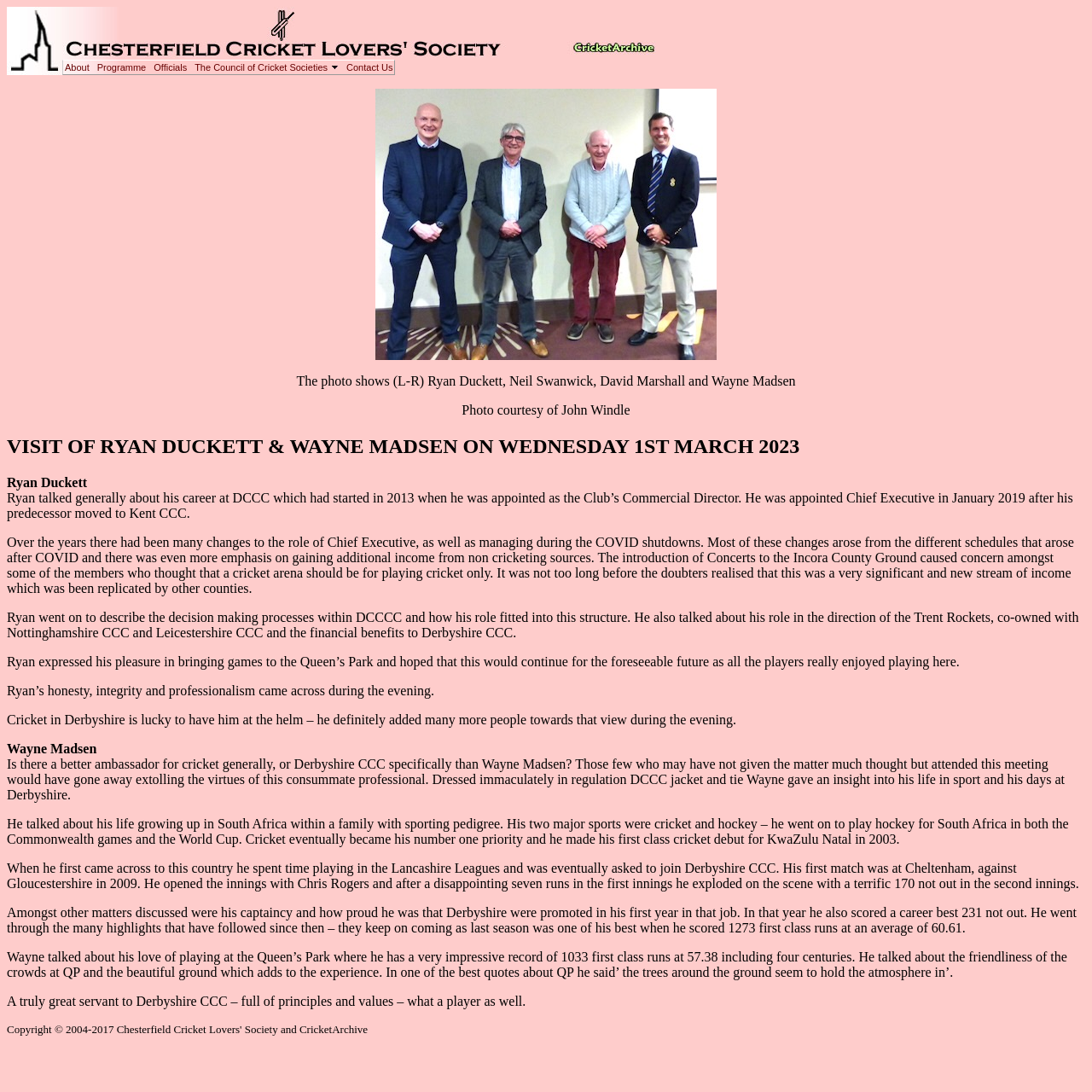Produce an elaborate caption capturing the essence of the webpage.

The webpage is about the Chesterfield Cricket Lovers' Society, with a focus on a visit by Ryan Duckett and Wayne Madsen on March 1st, 2023. At the top of the page, there is a logo image of the society, accompanied by a navigation menu with links to "About", "Programme", "Officials", "The Council of Cricket Societies", and "Contact Us".

Below the navigation menu, there is a photo of four individuals, with a caption describing the people in the photo. Further down, there is a heading that announces the visit of Ryan Duckett and Wayne Madsen, followed by a series of paragraphs describing their talks.

Ryan Duckett's talk is summarized in several paragraphs, covering his career at Derbyshire County Cricket Club, his role as Chief Executive, and his experiences during the COVID-19 pandemic. The text describes his honesty, integrity, and professionalism, and how he has been a valuable asset to the club.

Wayne Madsen's talk is also summarized in several paragraphs, covering his life growing up in South Africa, his sporting career, and his experiences playing for Derbyshire CCC. The text describes his impressive cricketing achievements, including his captaincy and his love of playing at the Queen's Park ground.

Throughout the page, there are several images, including the logo, the photo of the four individuals, and possibly other images that are not explicitly described in the accessibility tree. The overall layout of the page is organized, with clear headings and concise text that summarizes the talks given by Ryan Duckett and Wayne Madsen.